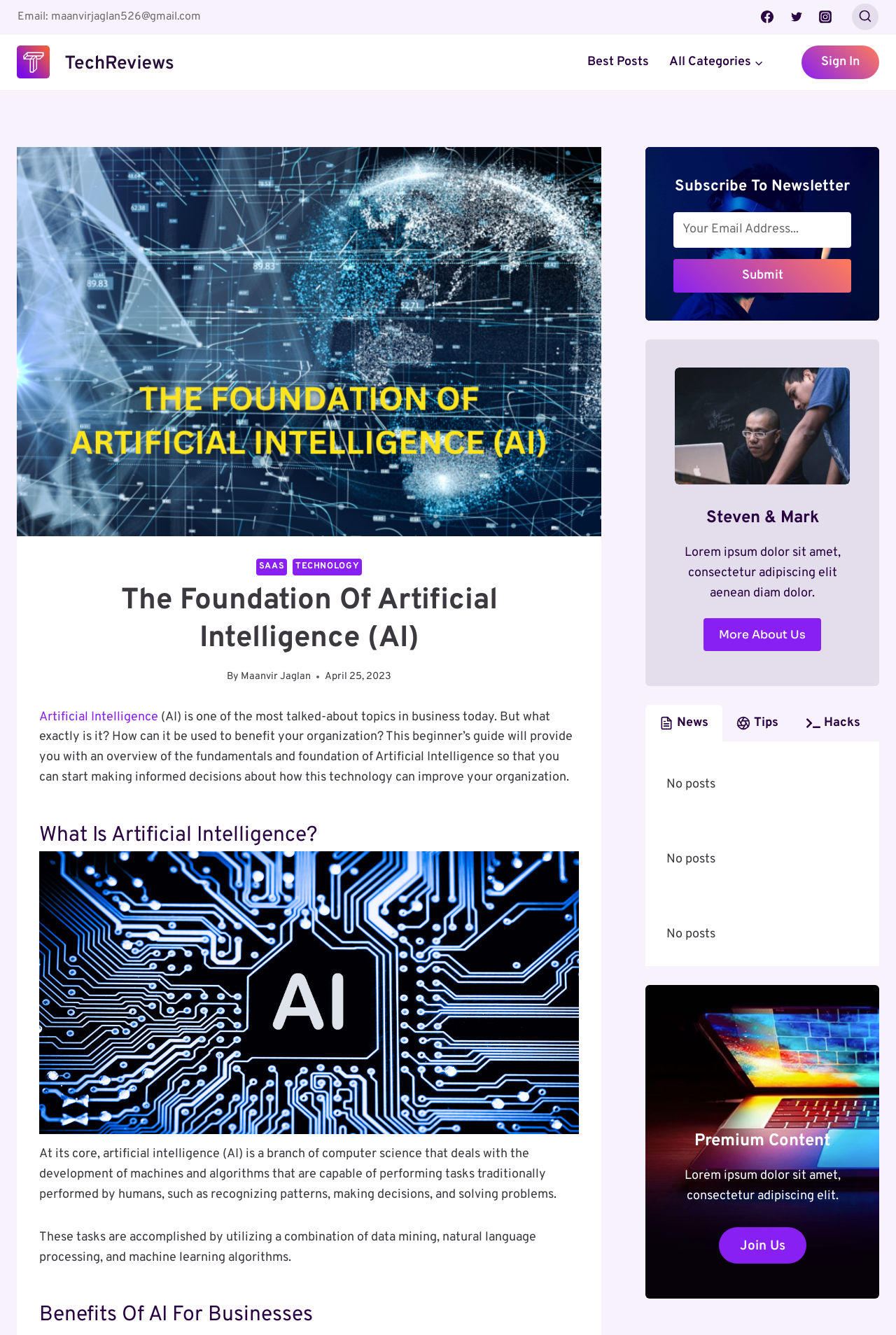Please mark the clickable region by giving the bounding box coordinates needed to complete this instruction: "Subscribe to Newsletter".

[0.752, 0.131, 0.95, 0.148]